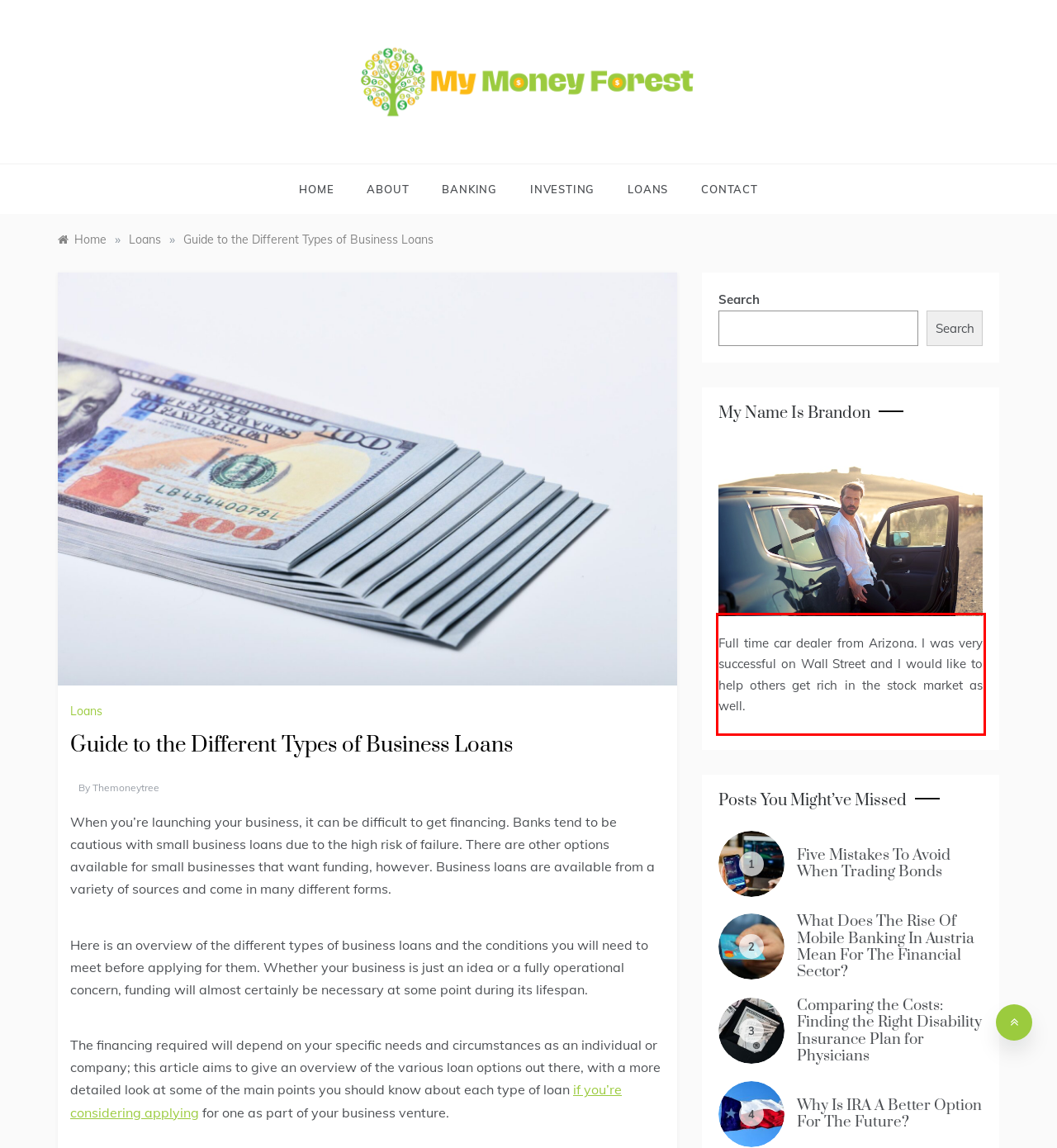Please identify and extract the text content from the UI element encased in a red bounding box on the provided webpage screenshot.

Full time car dealer from Arizona. I was very successful on Wall Street and I would like to help others get rich in the stock market as well.